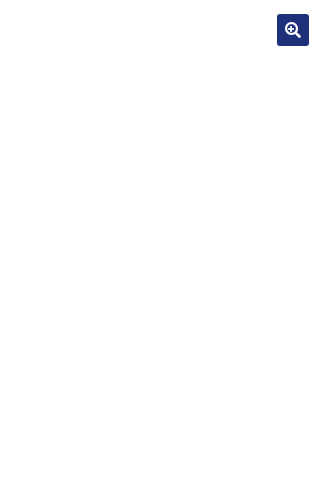Reply to the question with a single word or phrase:
What is the category of the book?

Fire-related publication